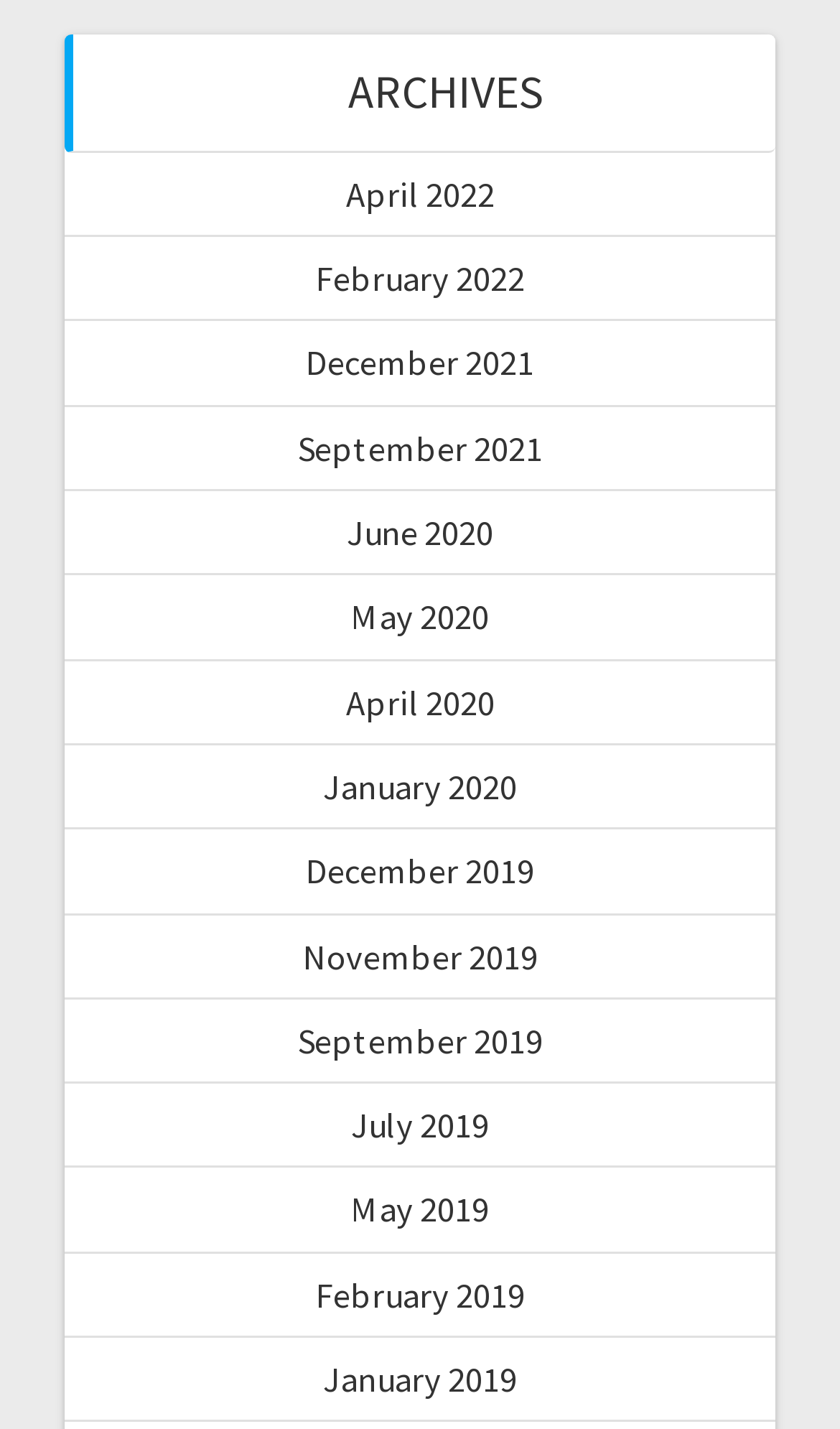Find the bounding box coordinates of the area that needs to be clicked in order to achieve the following instruction: "view archives for April 2022". The coordinates should be specified as four float numbers between 0 and 1, i.e., [left, top, right, bottom].

[0.412, 0.12, 0.588, 0.15]